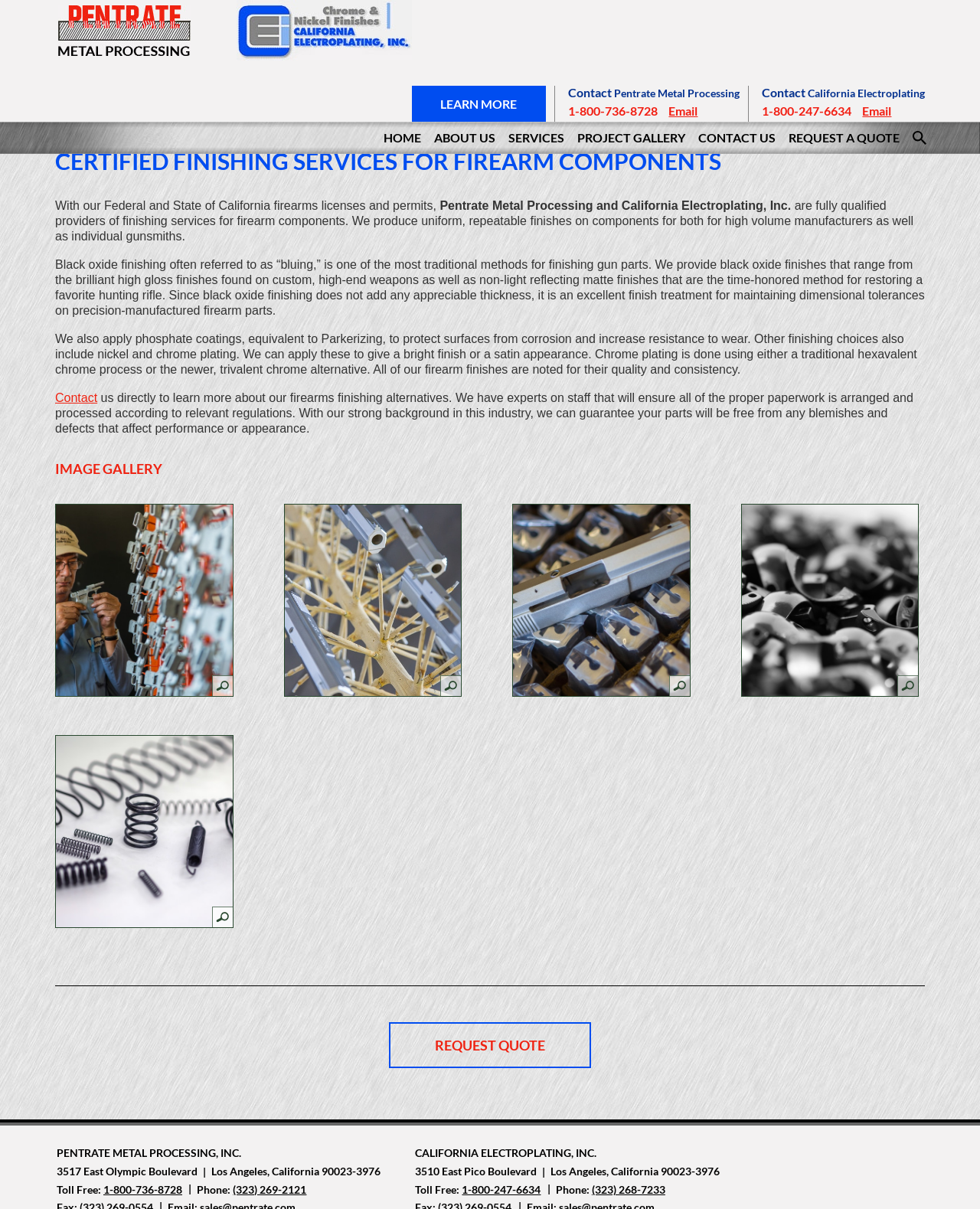Predict the bounding box of the UI element based on the description: "title="Custom plated 9mm firearm"". The coordinates should be four float numbers between 0 and 1, formatted as [left, top, right, bottom].

[0.523, 0.417, 0.705, 0.577]